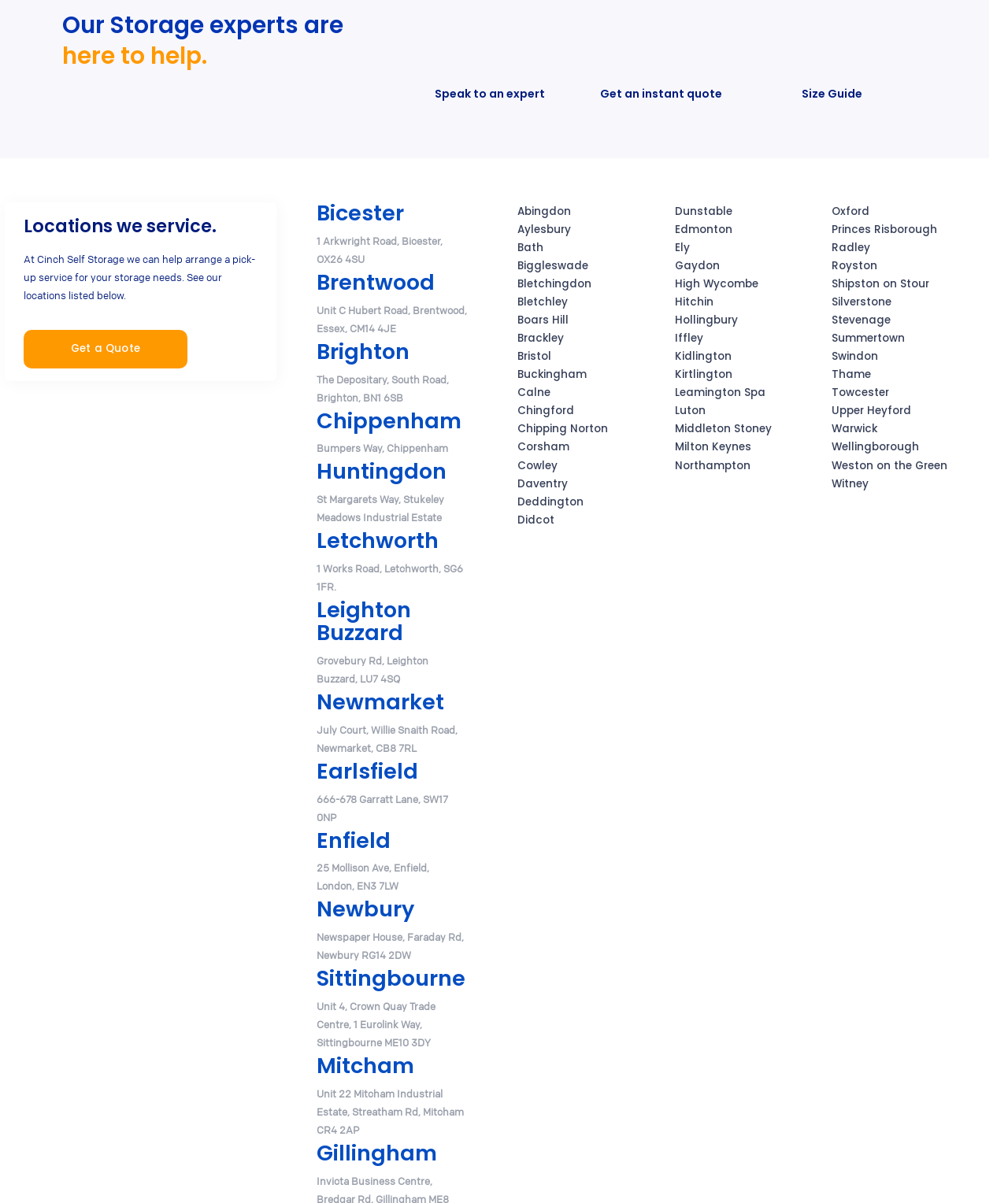Provide a brief response to the question below using one word or phrase:
What is the phone notification icon used for?

Get an instant quote